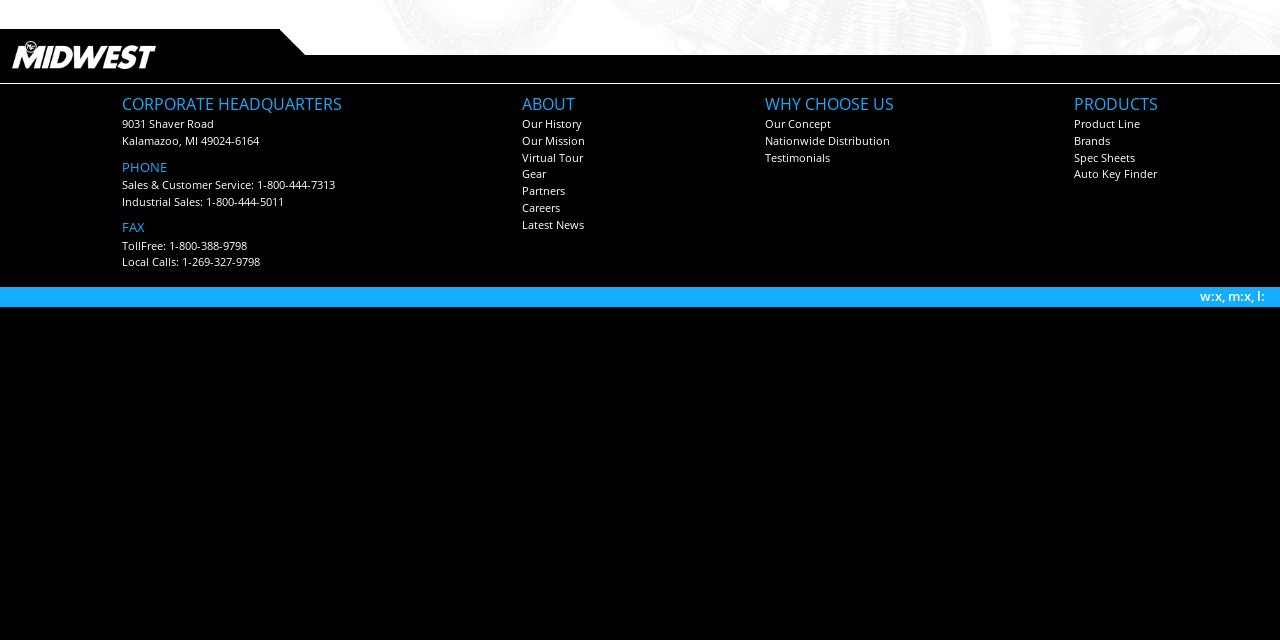Find the bounding box of the element with the following description: "Testimonials". The coordinates must be four float numbers between 0 and 1, formatted as [left, top, right, bottom].

[0.598, 0.234, 0.649, 0.257]